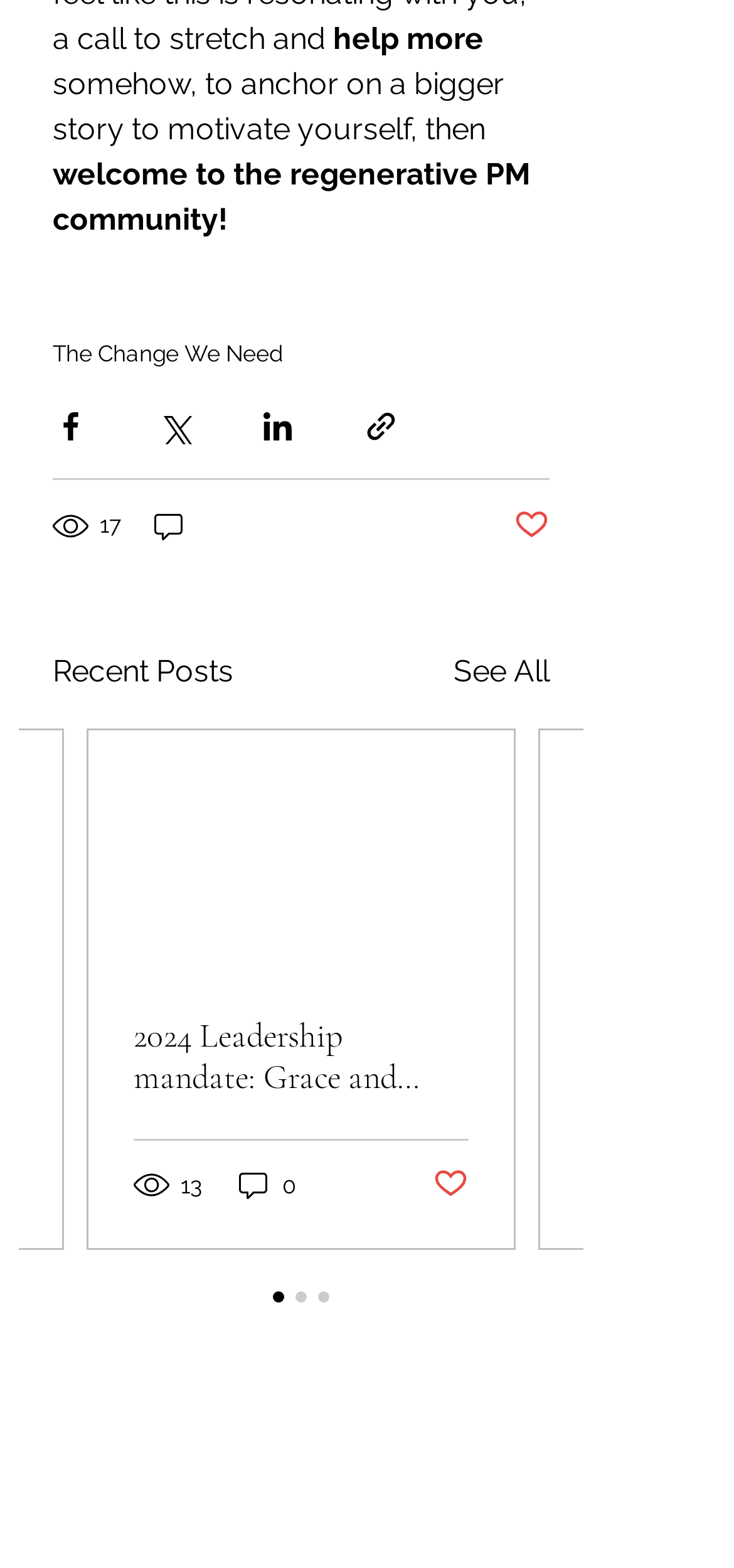What is the name of the community? Please answer the question using a single word or phrase based on the image.

Regenerative PM